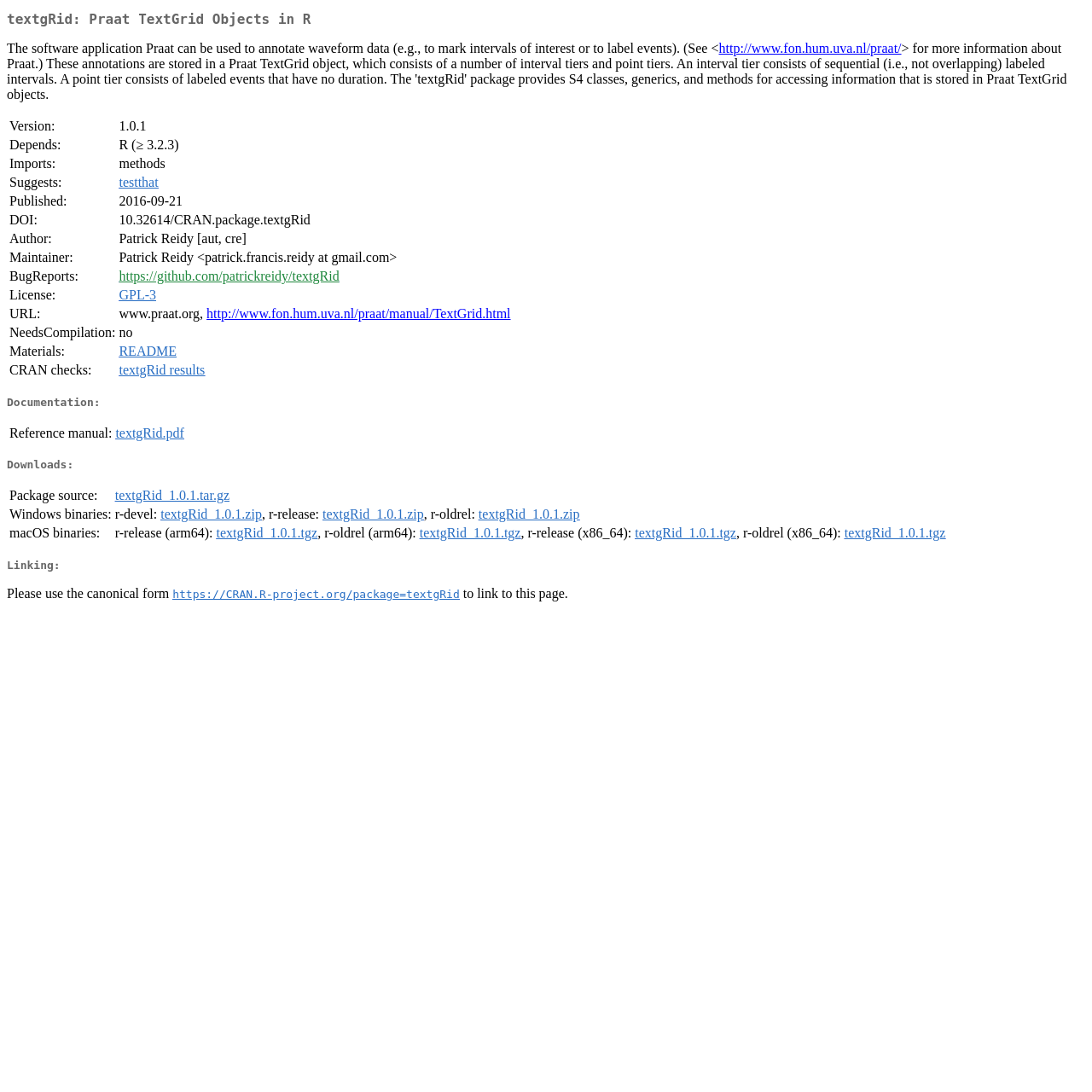Please predict the bounding box coordinates of the element's region where a click is necessary to complete the following instruction: "check CRAN checks". The coordinates should be represented by four float numbers between 0 and 1, i.e., [left, top, right, bottom].

[0.109, 0.332, 0.188, 0.346]